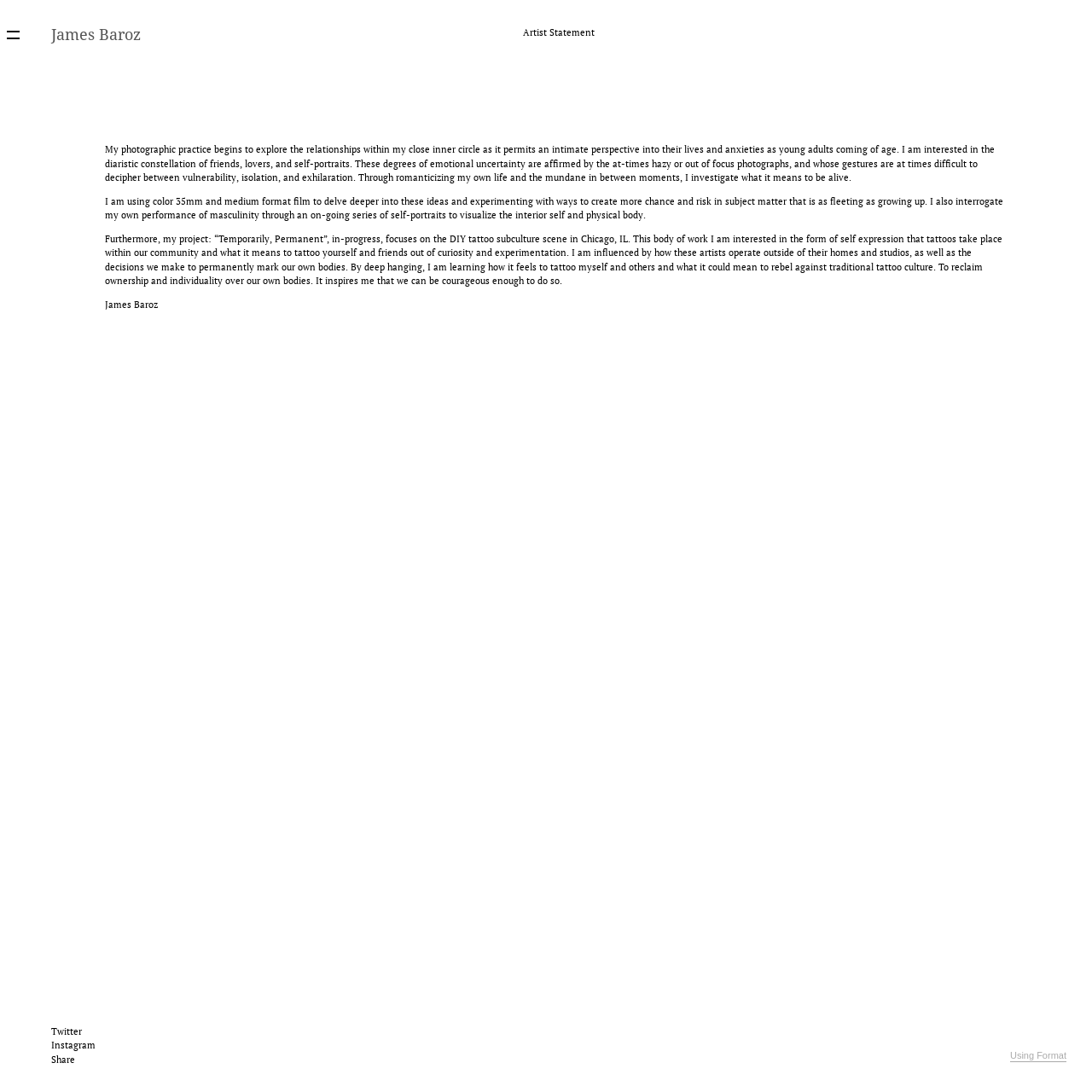Using floating point numbers between 0 and 1, provide the bounding box coordinates in the format (top-left x, top-left y, bottom-right x, bottom-right y). Locate the UI element described here: parent_node: James Baroz

[0.0, 0.0, 0.023, 1.0]